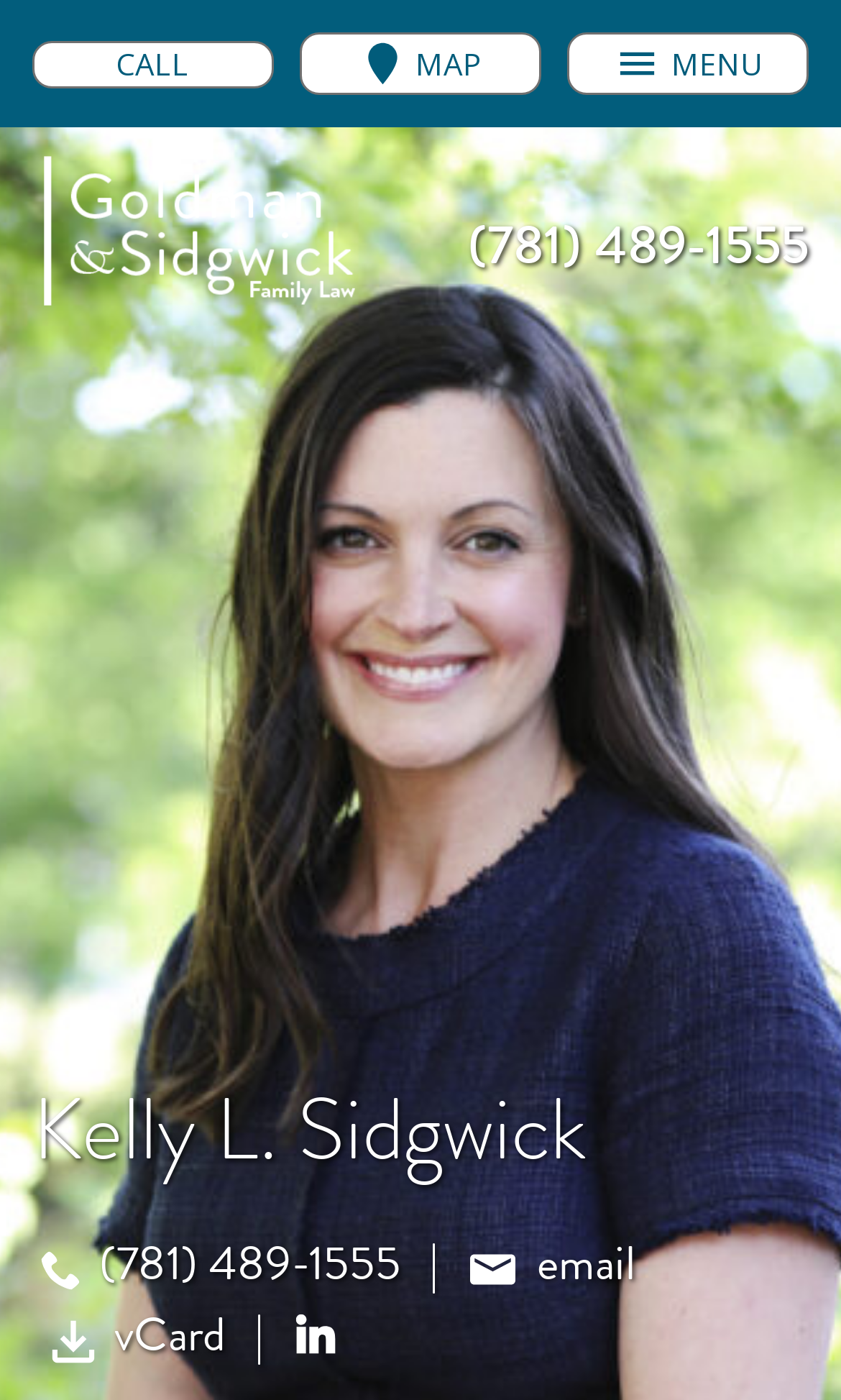How many social media links are there?
Please provide a comprehensive answer based on the contents of the image.

I counted the number of link elements related to social media, which is only the 'Linkedin' link at coordinates [0.338, 0.929, 0.428, 0.978].